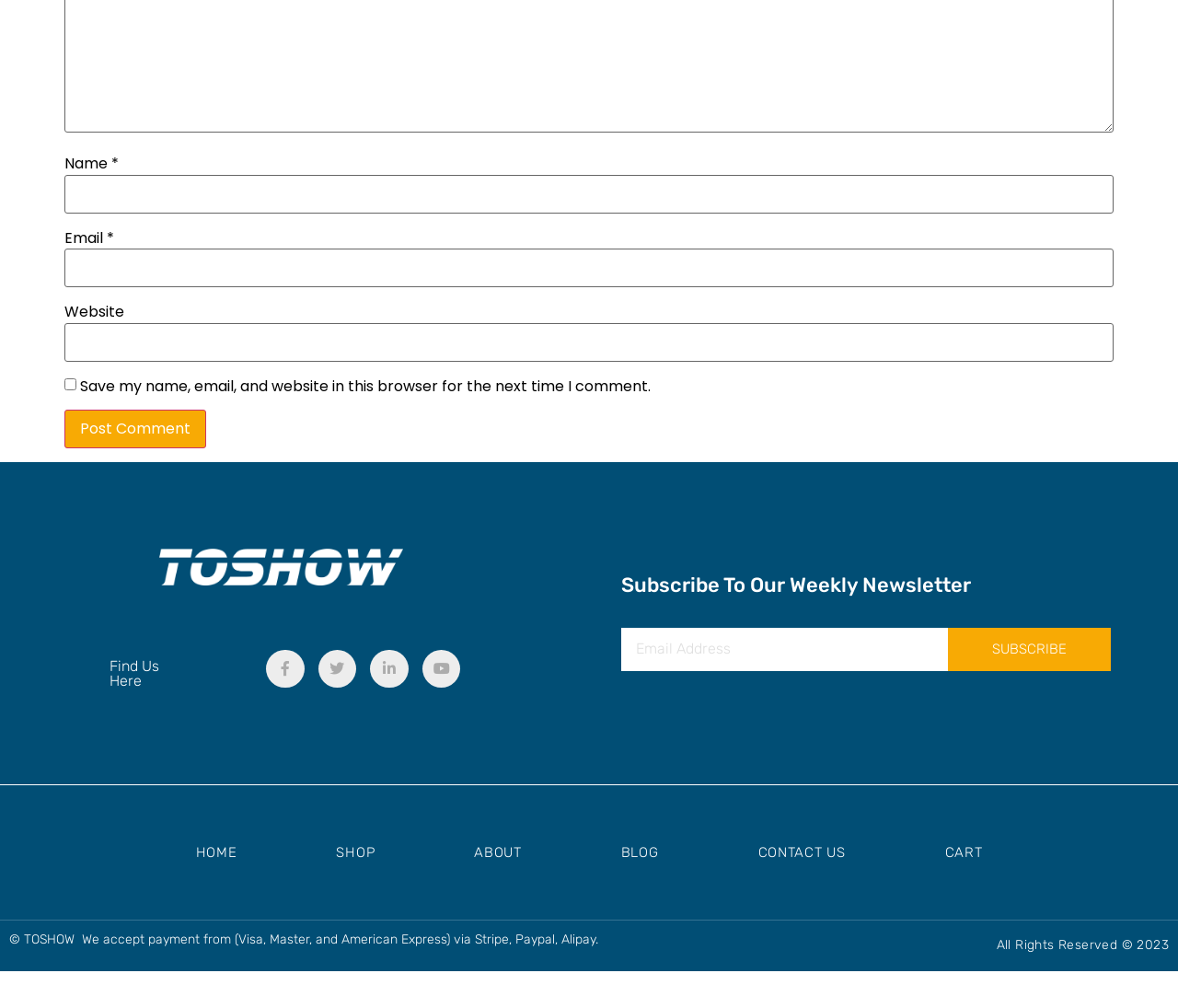Based on the image, give a detailed response to the question: What are the main navigation links?

The webpage has a navigation section with links labeled 'HOME', 'SHOP', 'ABOUT', 'BLOG', 'CONTACT US', and 'CART', which are likely the main navigation links for the website.